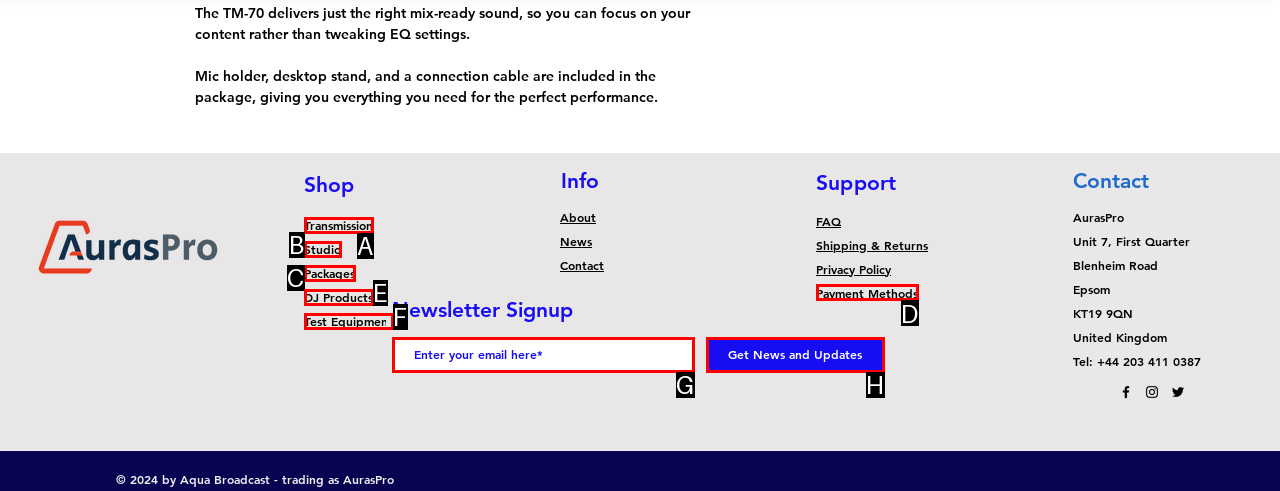Given the element description: Get News and Updates, choose the HTML element that aligns with it. Indicate your choice with the corresponding letter.

H